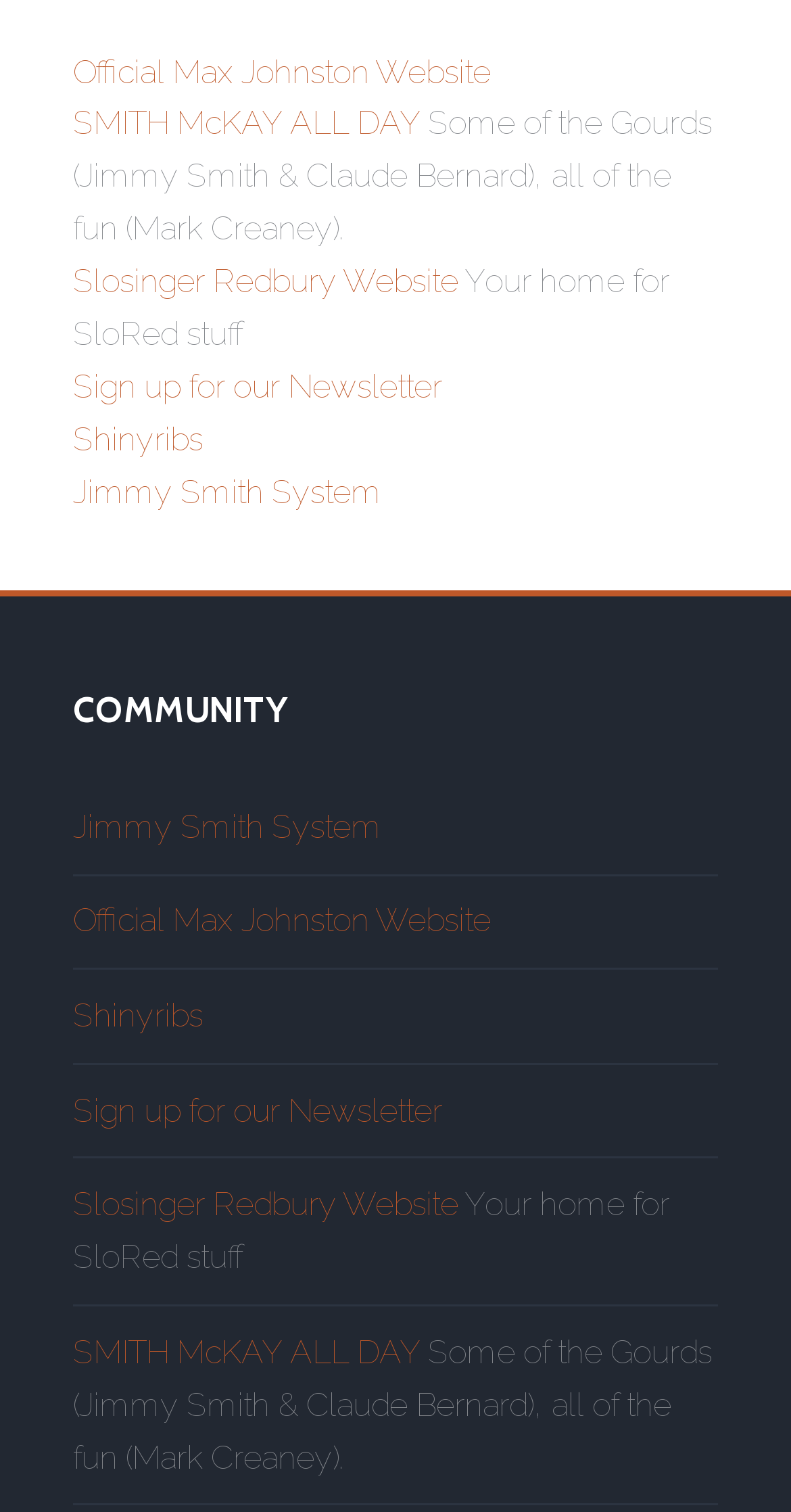Could you highlight the region that needs to be clicked to execute the instruction: "Sign up for the Newsletter"?

[0.092, 0.243, 0.559, 0.268]